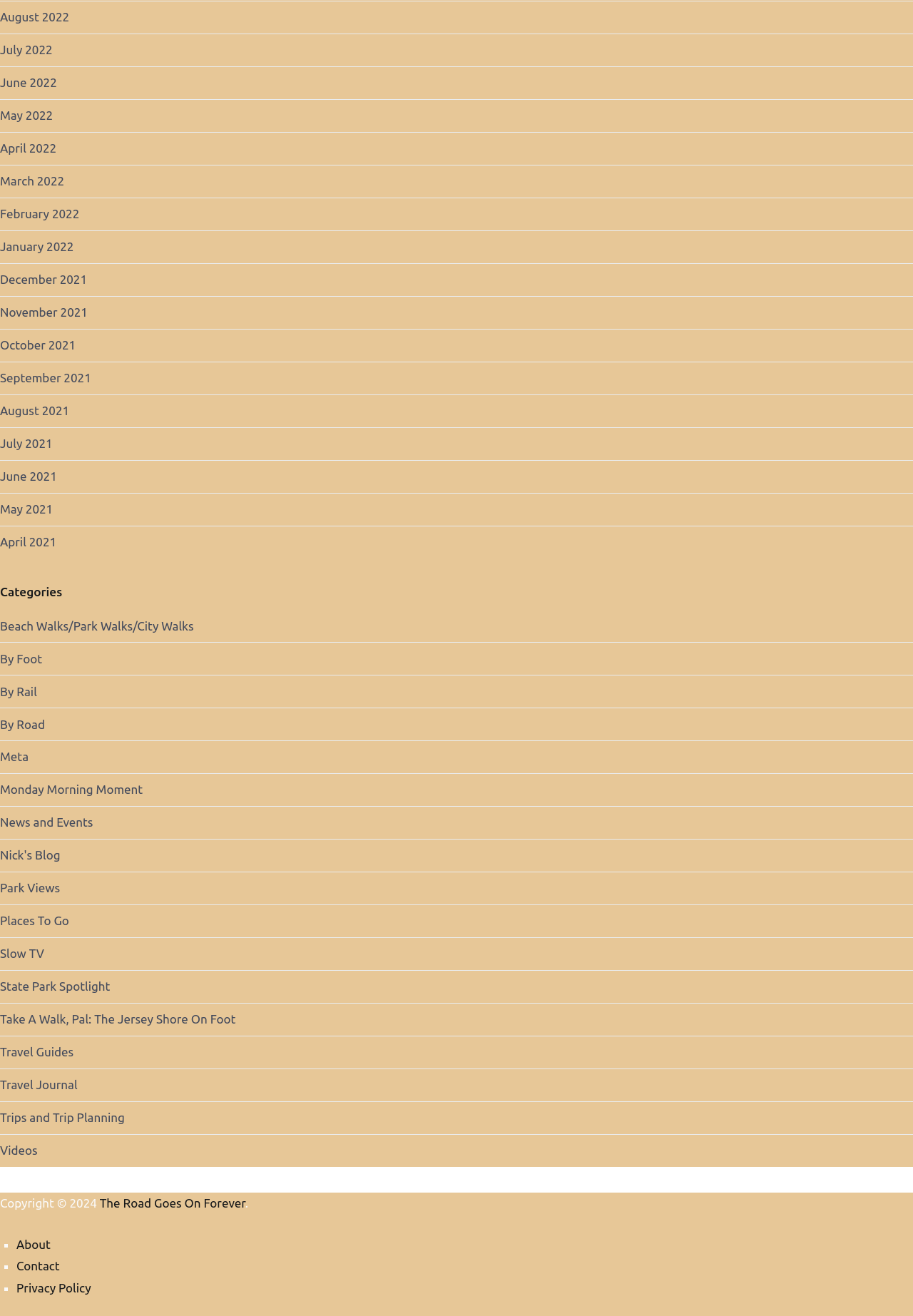What is the purpose of the links at the top of the webpage?
Provide a concise answer using a single word or phrase based on the image.

Archive